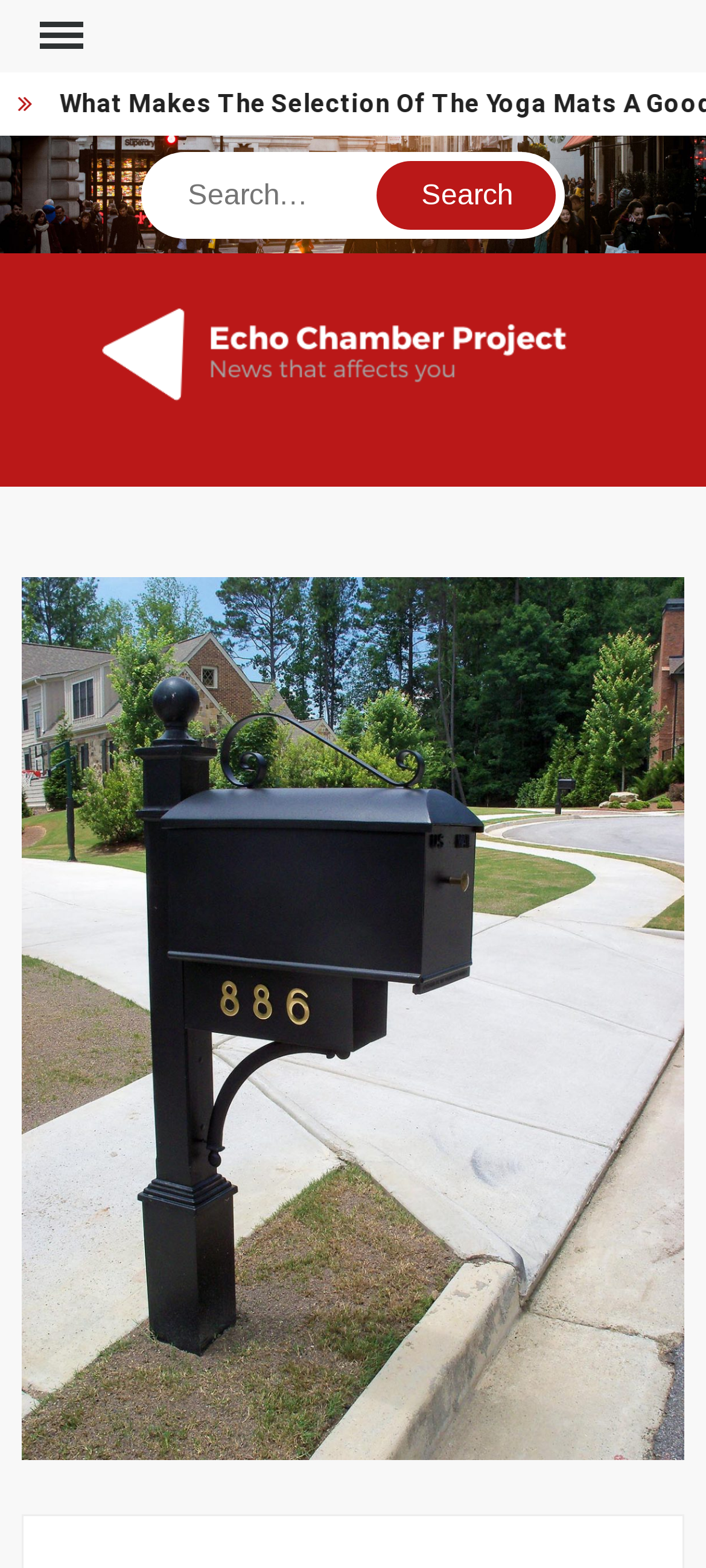Find the bounding box of the UI element described as follows: "parent_node: Search value="Search"".

[0.532, 0.102, 0.788, 0.146]